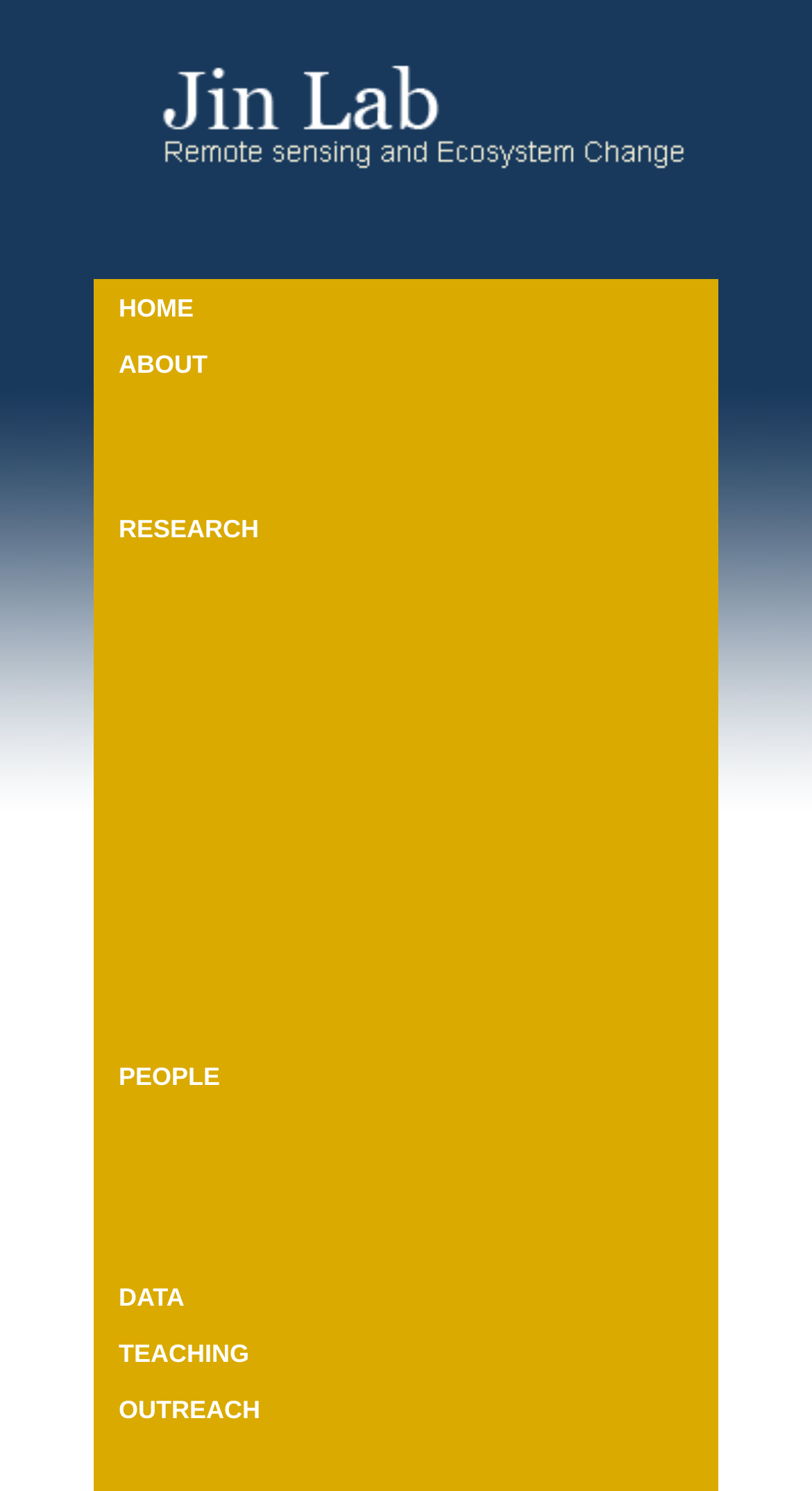Respond to the following query with just one word or a short phrase: 
What is the relative position of the DATA link?

Below the PEOPLE link